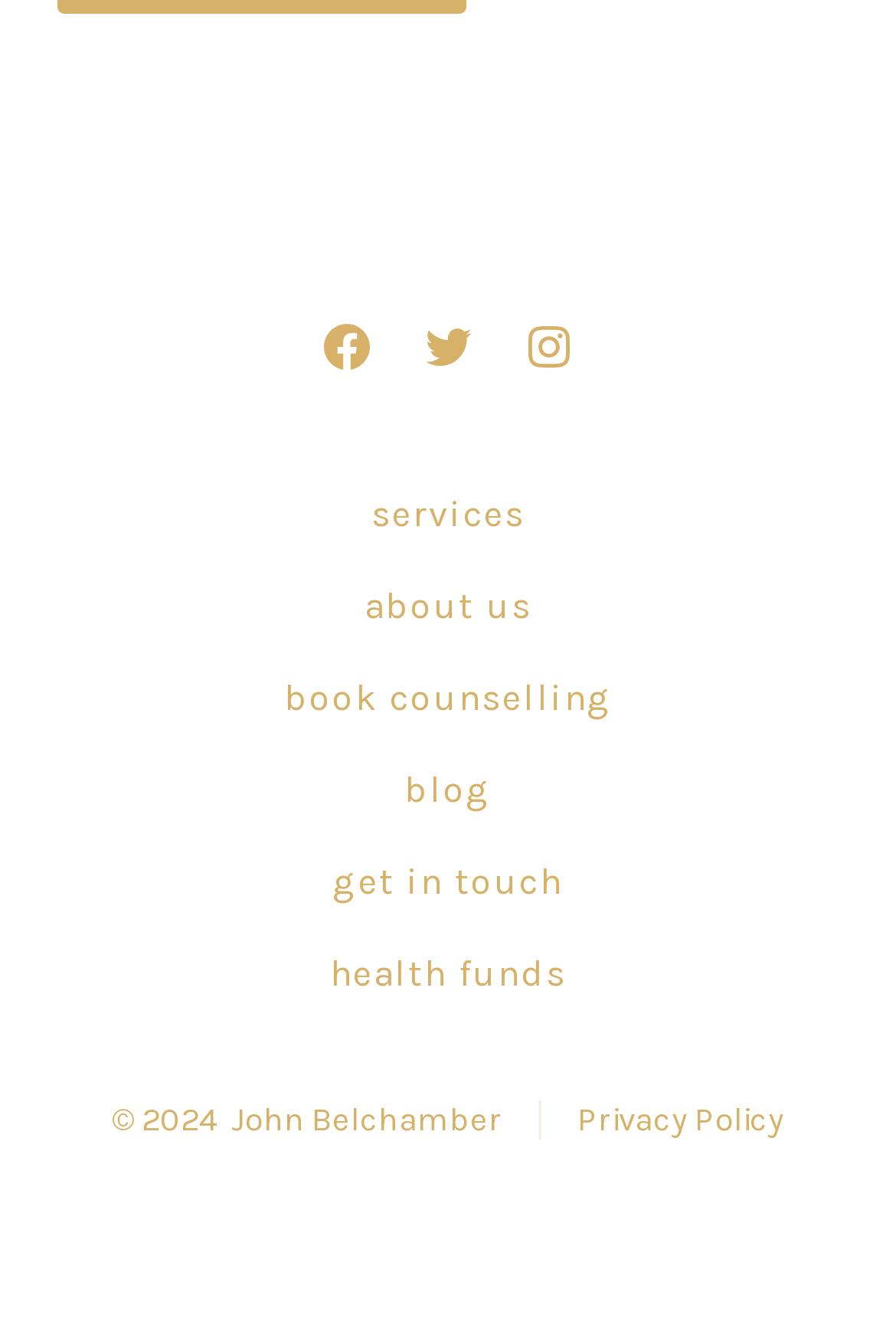Determine the bounding box of the UI component based on this description: "Health Funds". The bounding box coordinates should be four float values between 0 and 1, i.e., [left, top, right, bottom].

[0.031, 0.702, 0.969, 0.772]